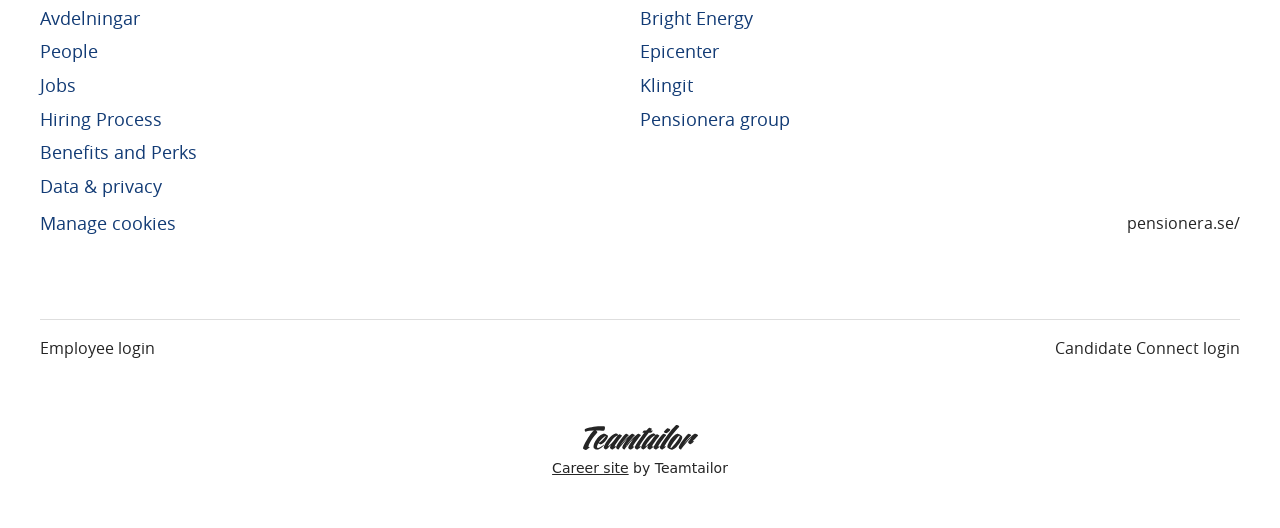Please reply to the following question with a single word or a short phrase:
What is the last link on the left side?

Employee login